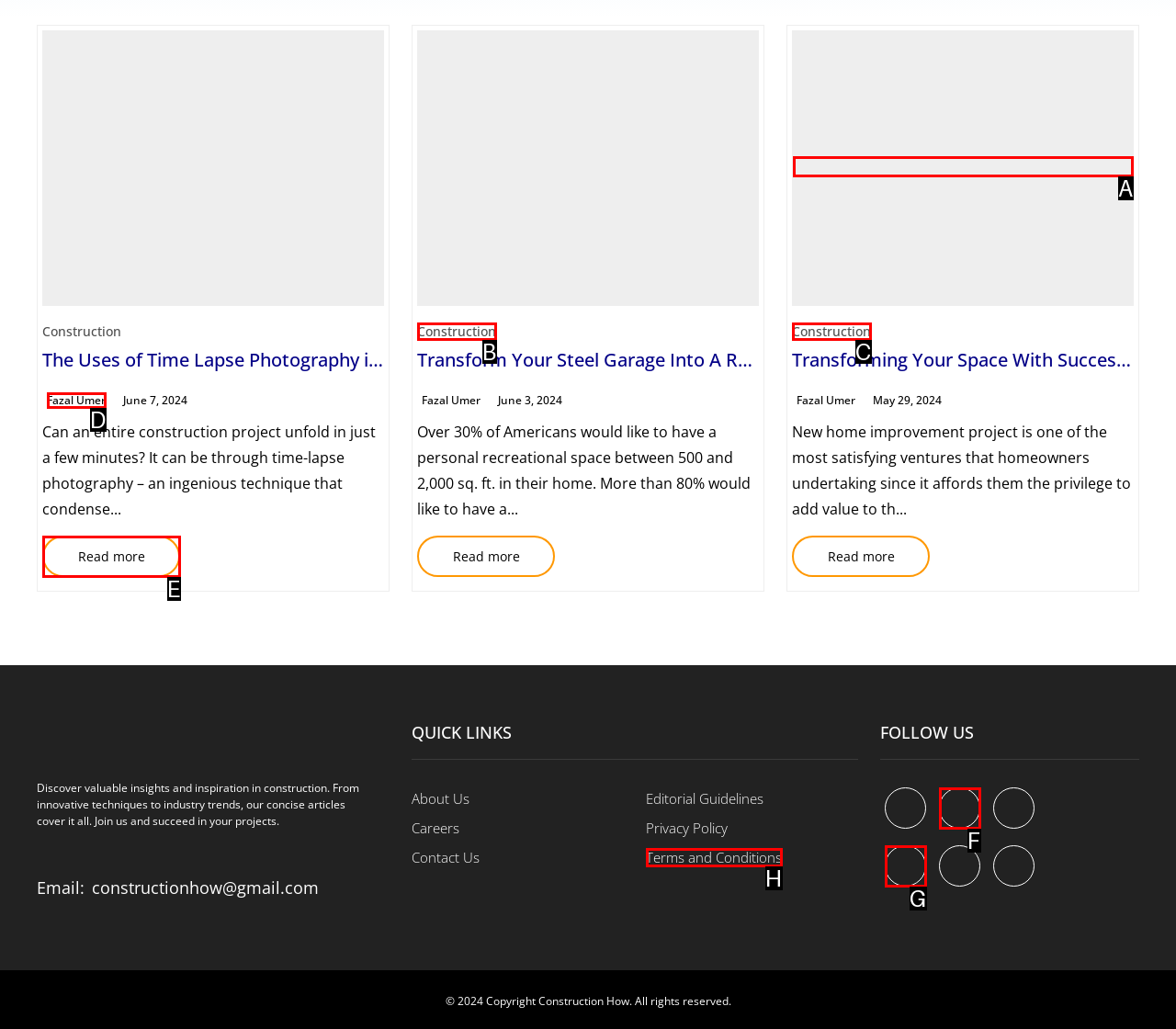Select the HTML element that corresponds to the description: Home. Reply with the letter of the correct option.

None